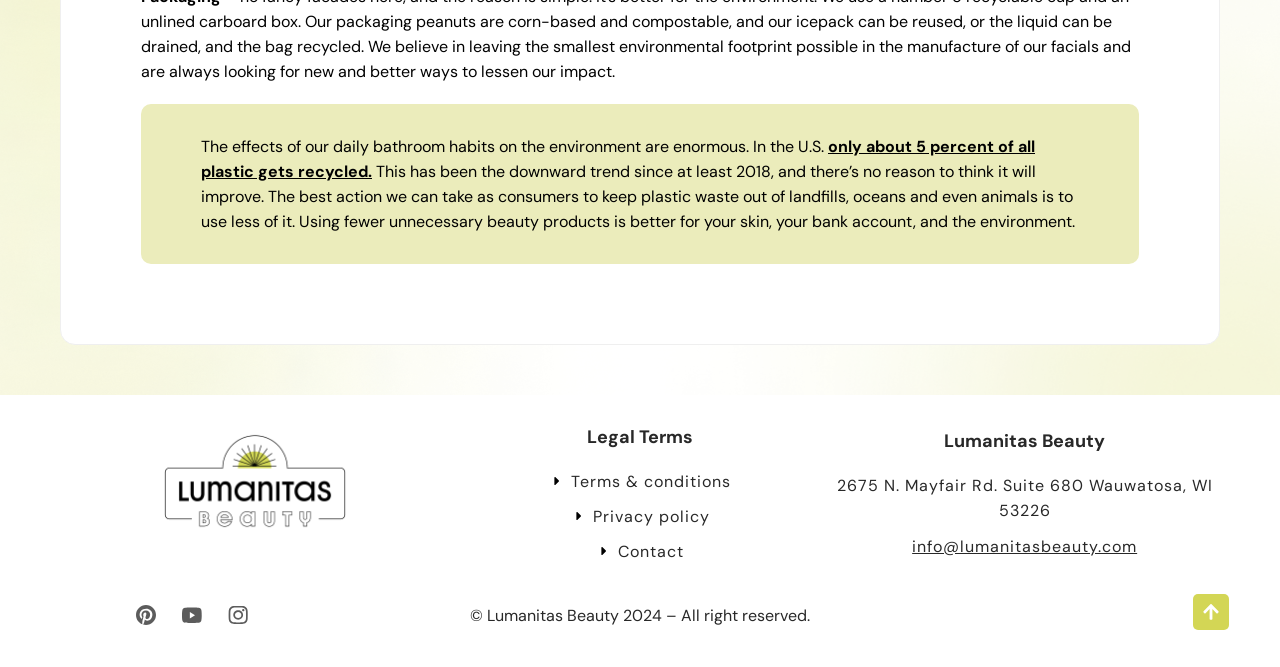What is the purpose of the link 'Terms & conditions'?
Respond with a short answer, either a single word or a phrase, based on the image.

To access terms and conditions